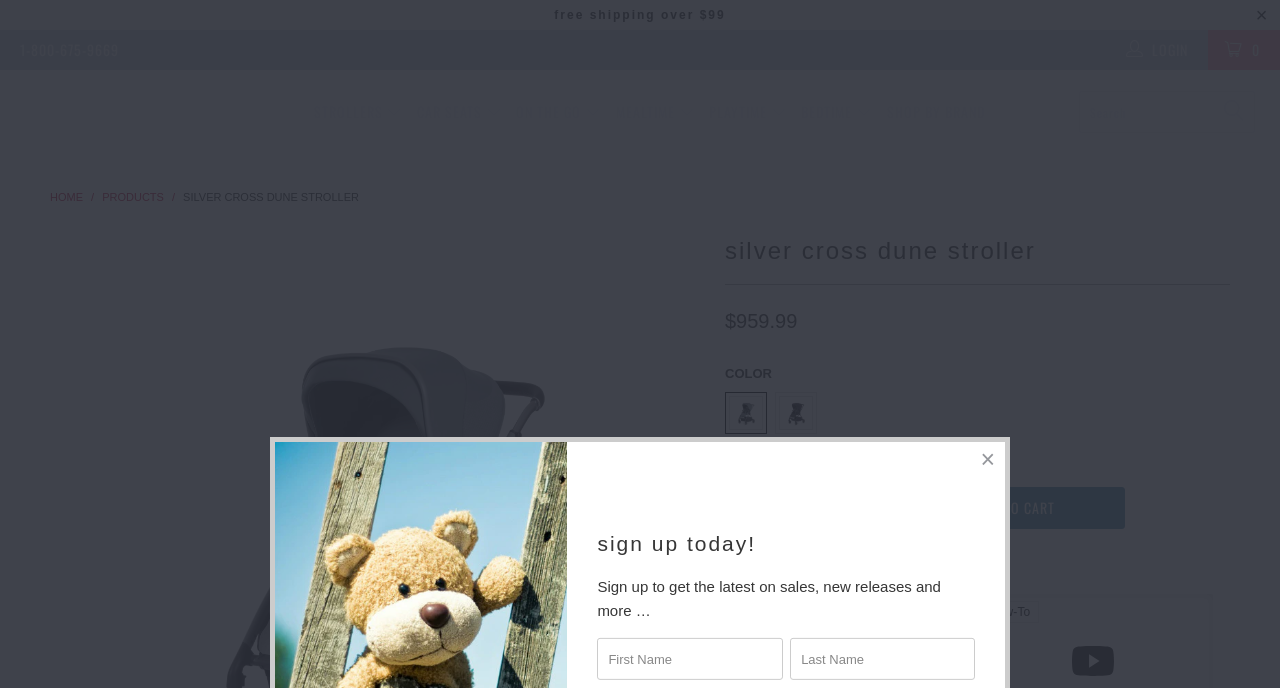Indicate the bounding box coordinates of the clickable region to achieve the following instruction: "search for products."

[0.843, 0.132, 0.98, 0.193]